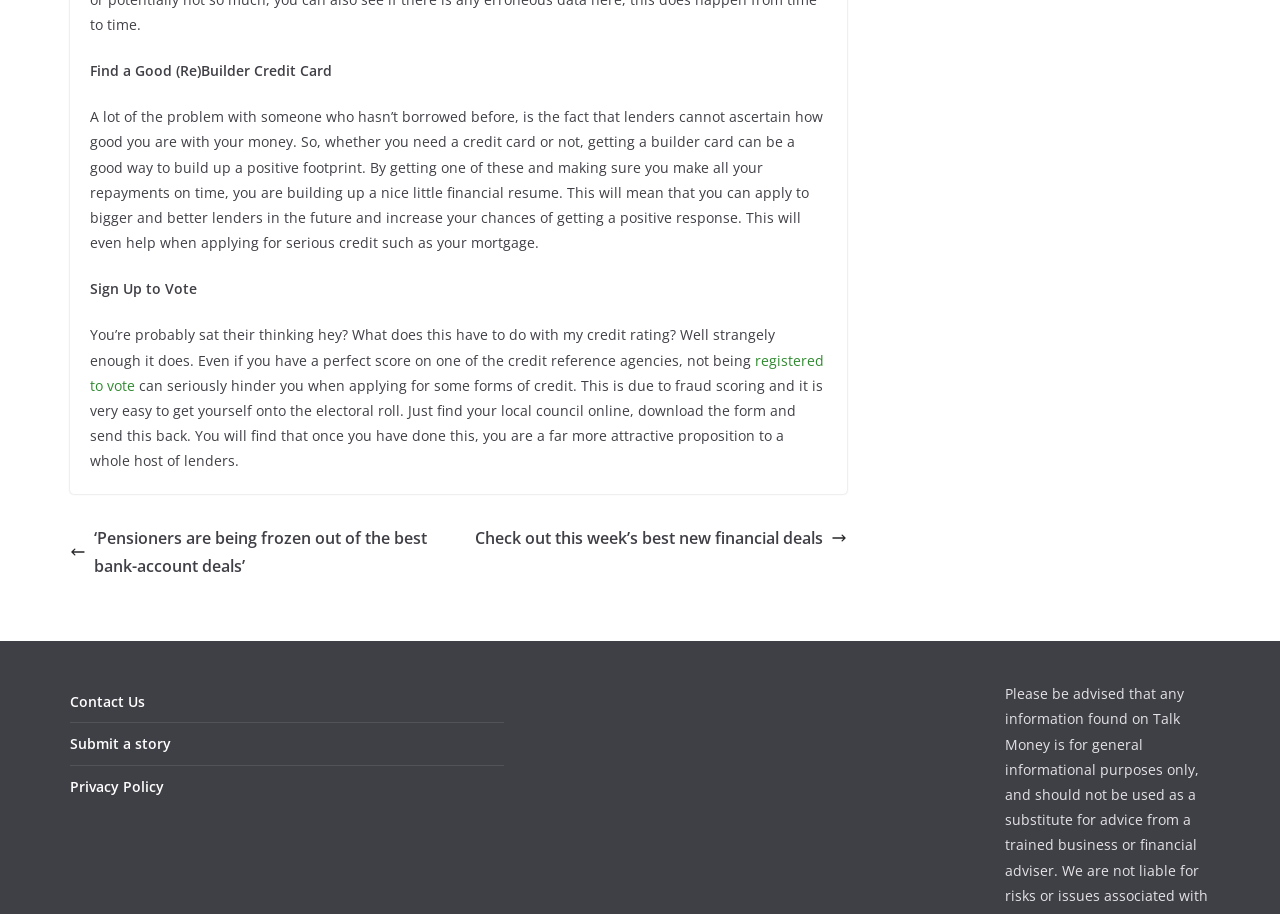Provide a single word or phrase to answer the given question: 
What is the topic of the article mentioned in the link?

Pensioners and bank-account deals